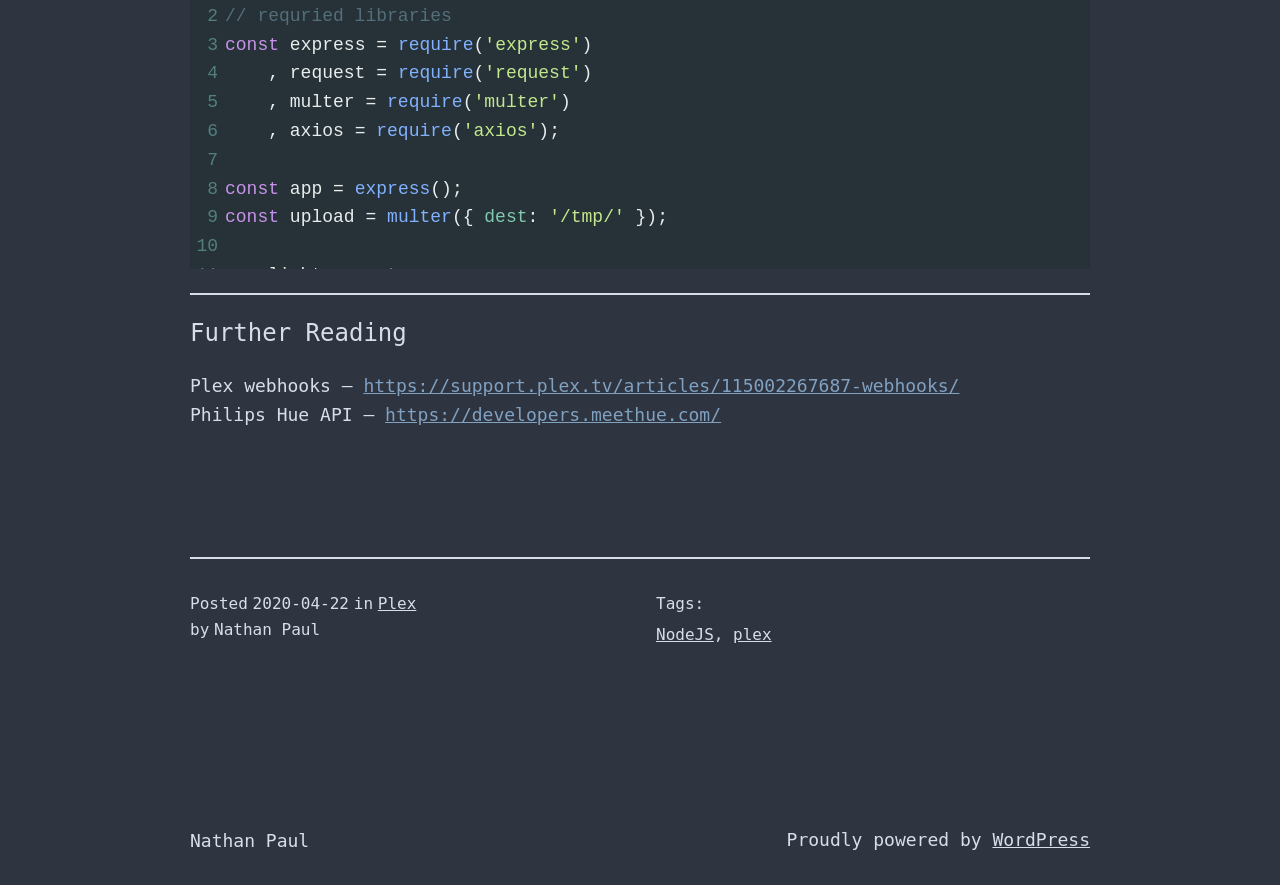Given the element description "Plex" in the screenshot, predict the bounding box coordinates of that UI element.

[0.295, 0.657, 0.325, 0.678]